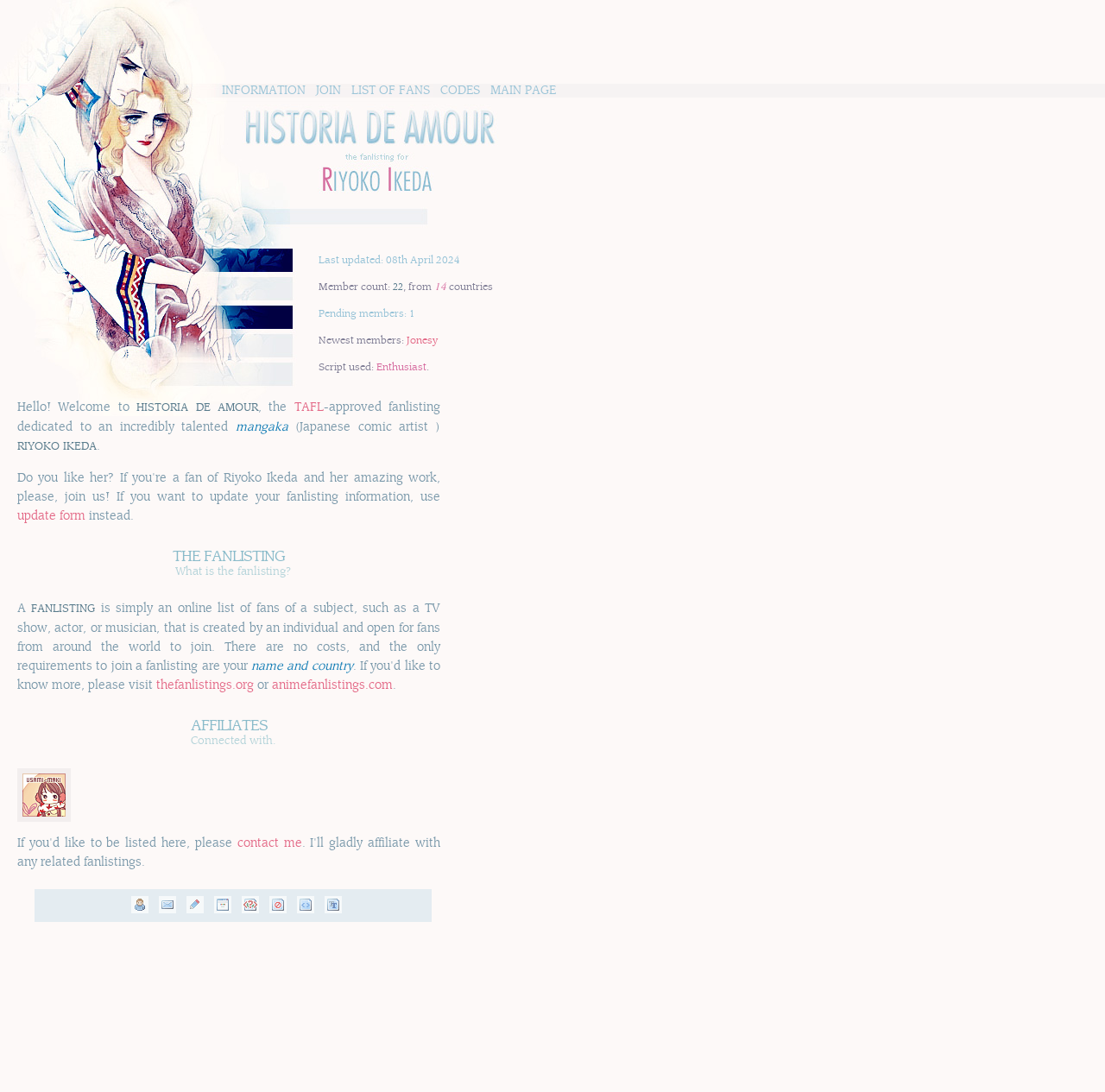What is the name of the mangaka featured in this fanlisting?
Using the visual information, answer the question in a single word or phrase.

Riyoko Ikeda